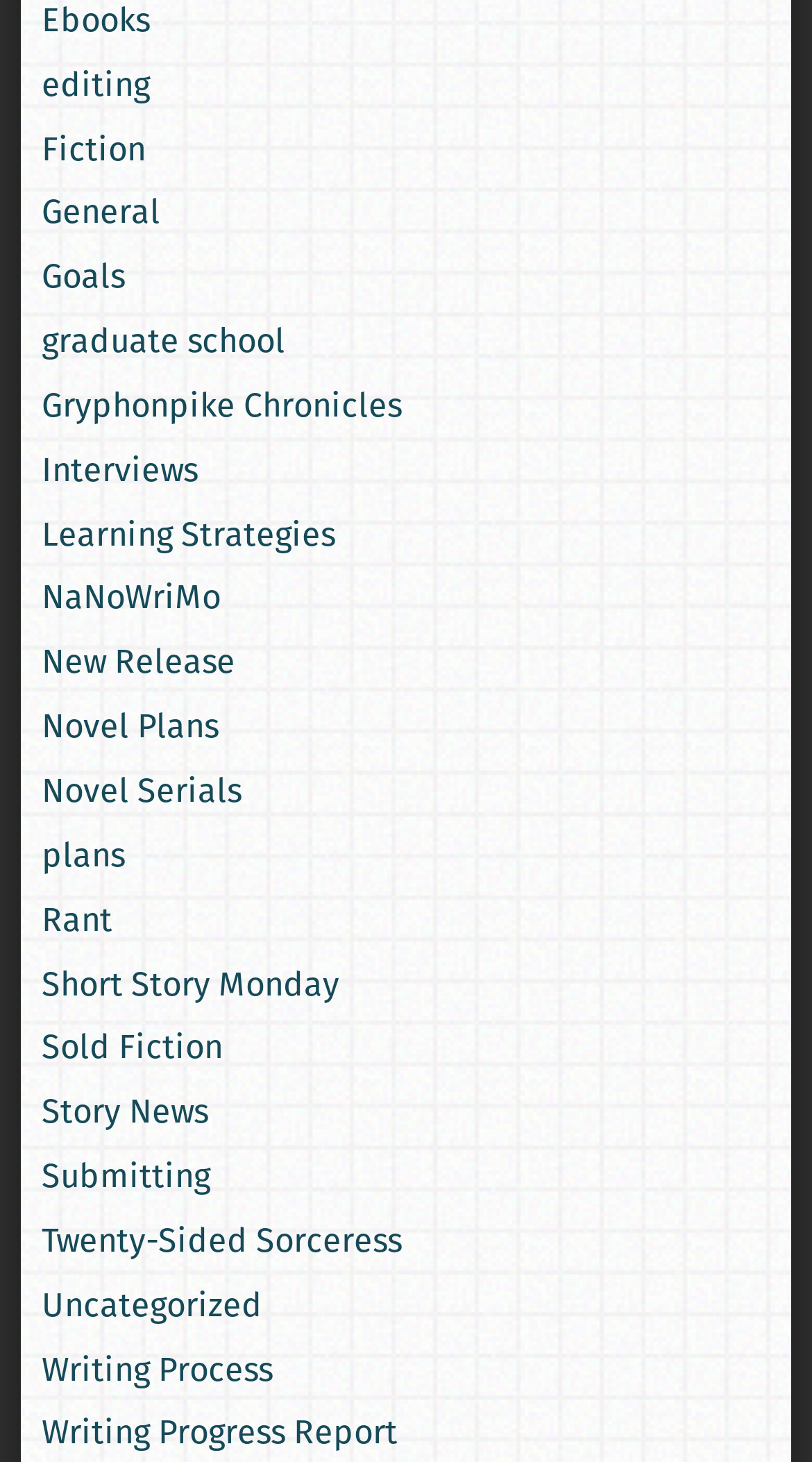Identify the bounding box coordinates for the UI element described as: "Story News".

[0.051, 0.744, 0.256, 0.777]